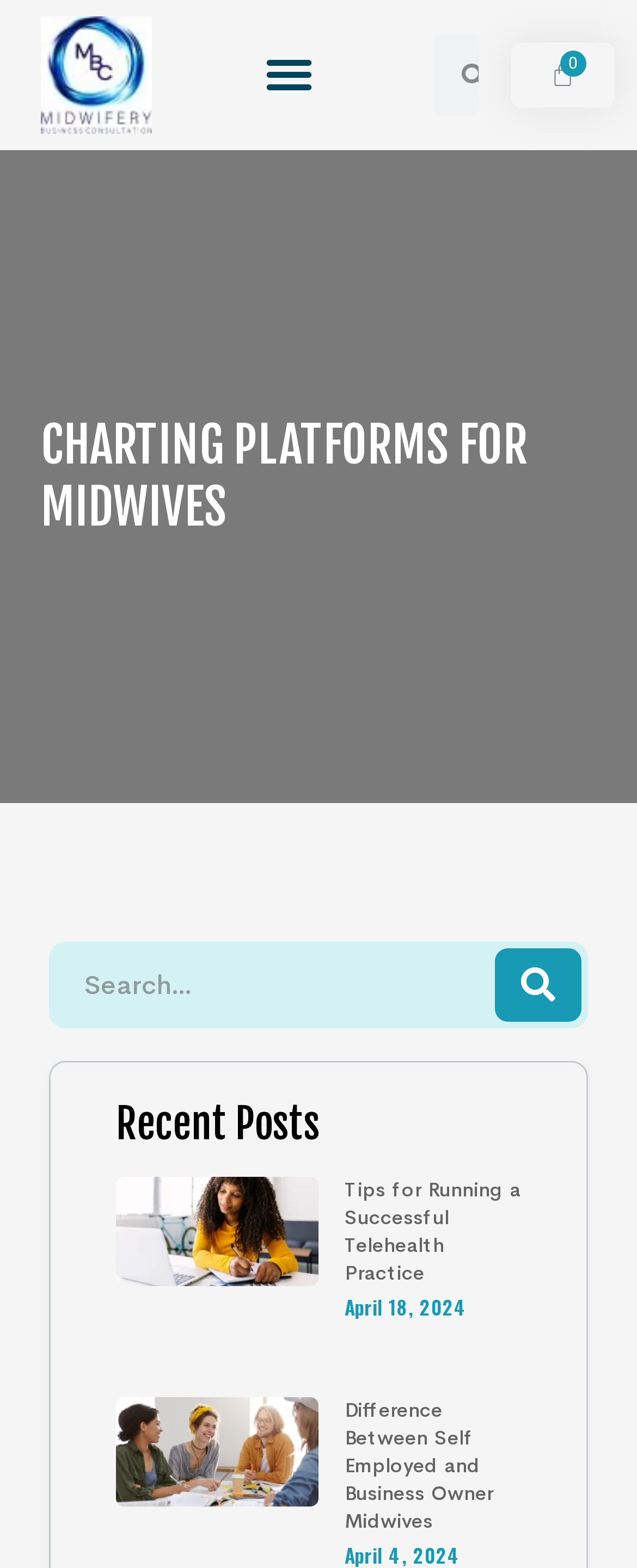How many links are there in the Recent Posts section?
Give a one-word or short phrase answer based on the image.

2